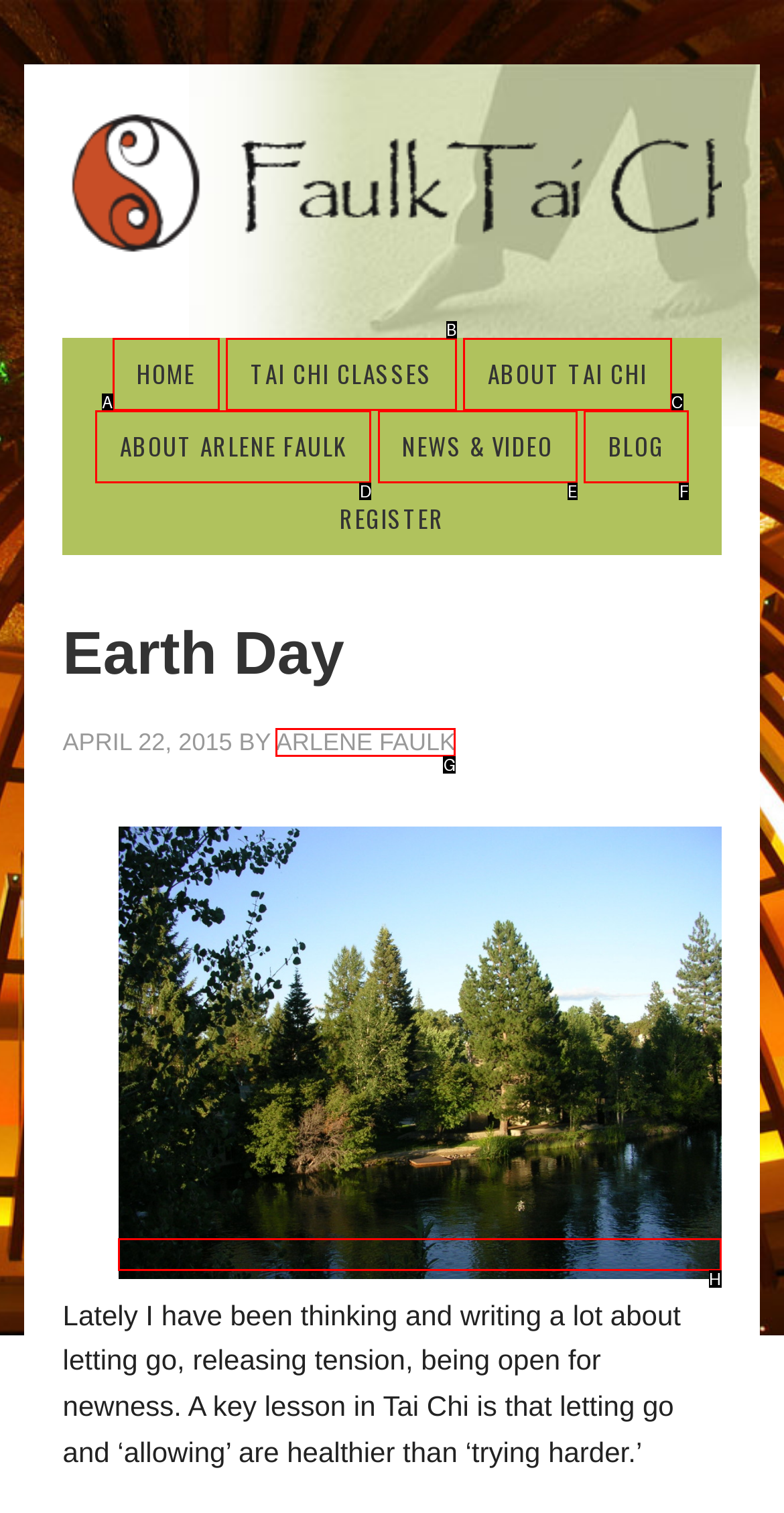Find the HTML element that matches the description provided: Toggle navigation
Answer using the corresponding option letter.

None